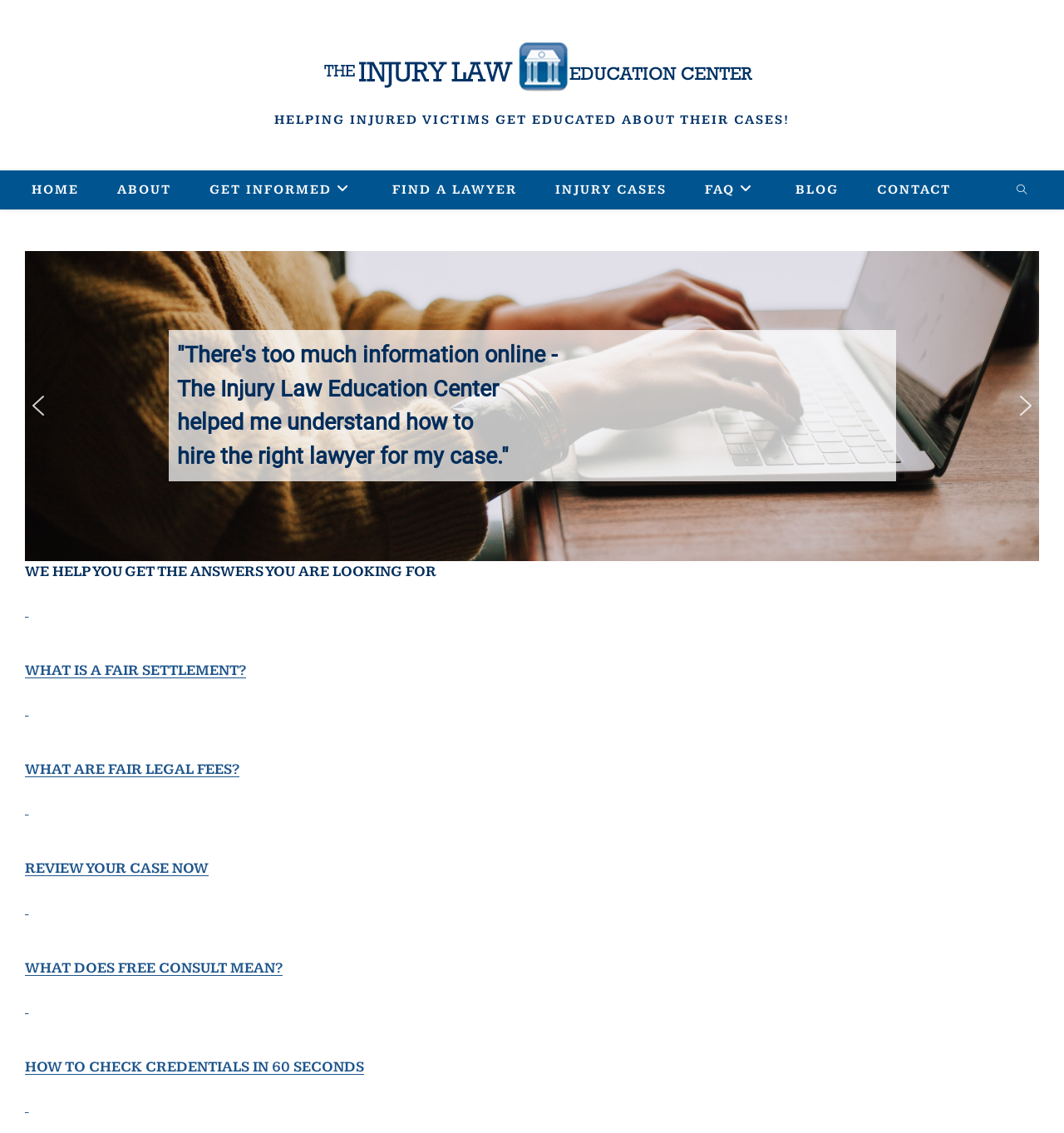Given the element description, predict the bounding box coordinates in the format (top-left x, top-left y, bottom-right x, bottom-right y), using floating point numbers between 0 and 1: What are Fair Legal Fees?

[0.023, 0.653, 0.225, 0.687]